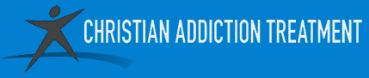Carefully observe the image and respond to the question with a detailed answer:
What does the stylized graphic of a figure symbolize?

The stylized graphic of a figure with arms outstretched symbolizes hope and recovery because the caption explicitly states that it represents these values, which are central to the organization's mission of providing supportive addiction treatment.